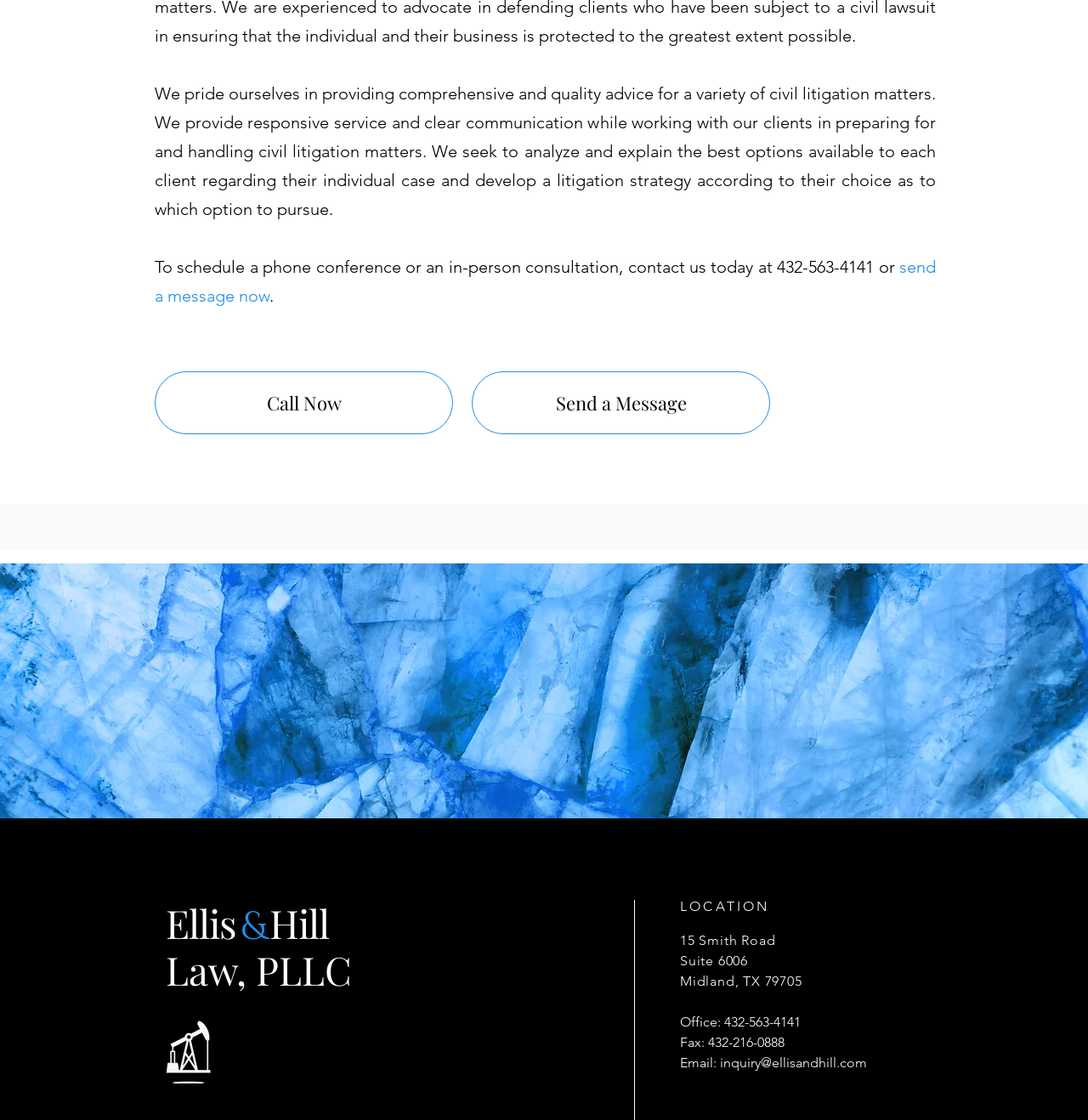Determine the bounding box coordinates for the UI element matching this description: "send a message now".

[0.142, 0.229, 0.86, 0.273]